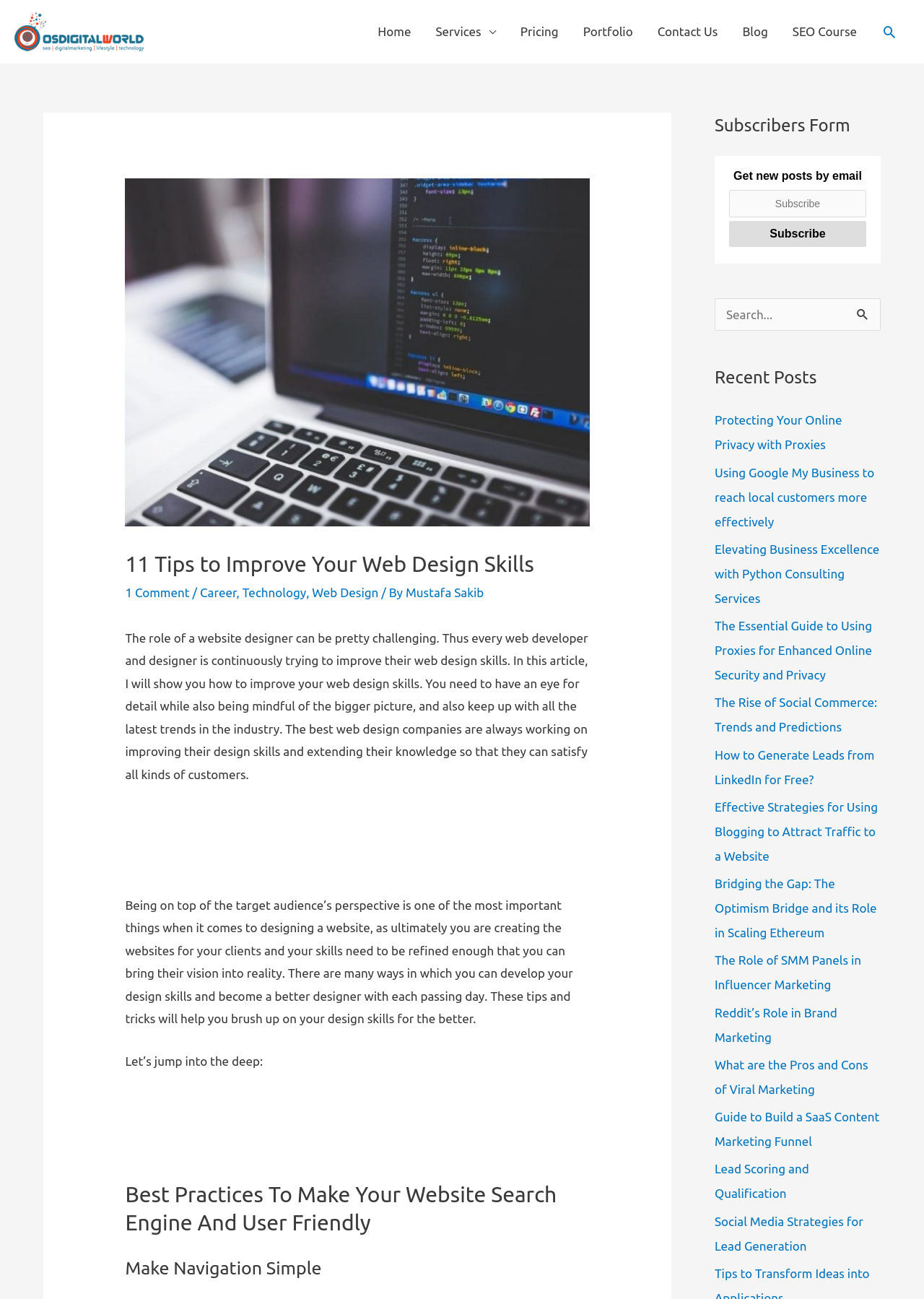Please locate the bounding box coordinates of the element that needs to be clicked to achieve the following instruction: "Click on the 'Contact Us' link". The coordinates should be four float numbers between 0 and 1, i.e., [left, top, right, bottom].

[0.698, 0.0, 0.79, 0.049]